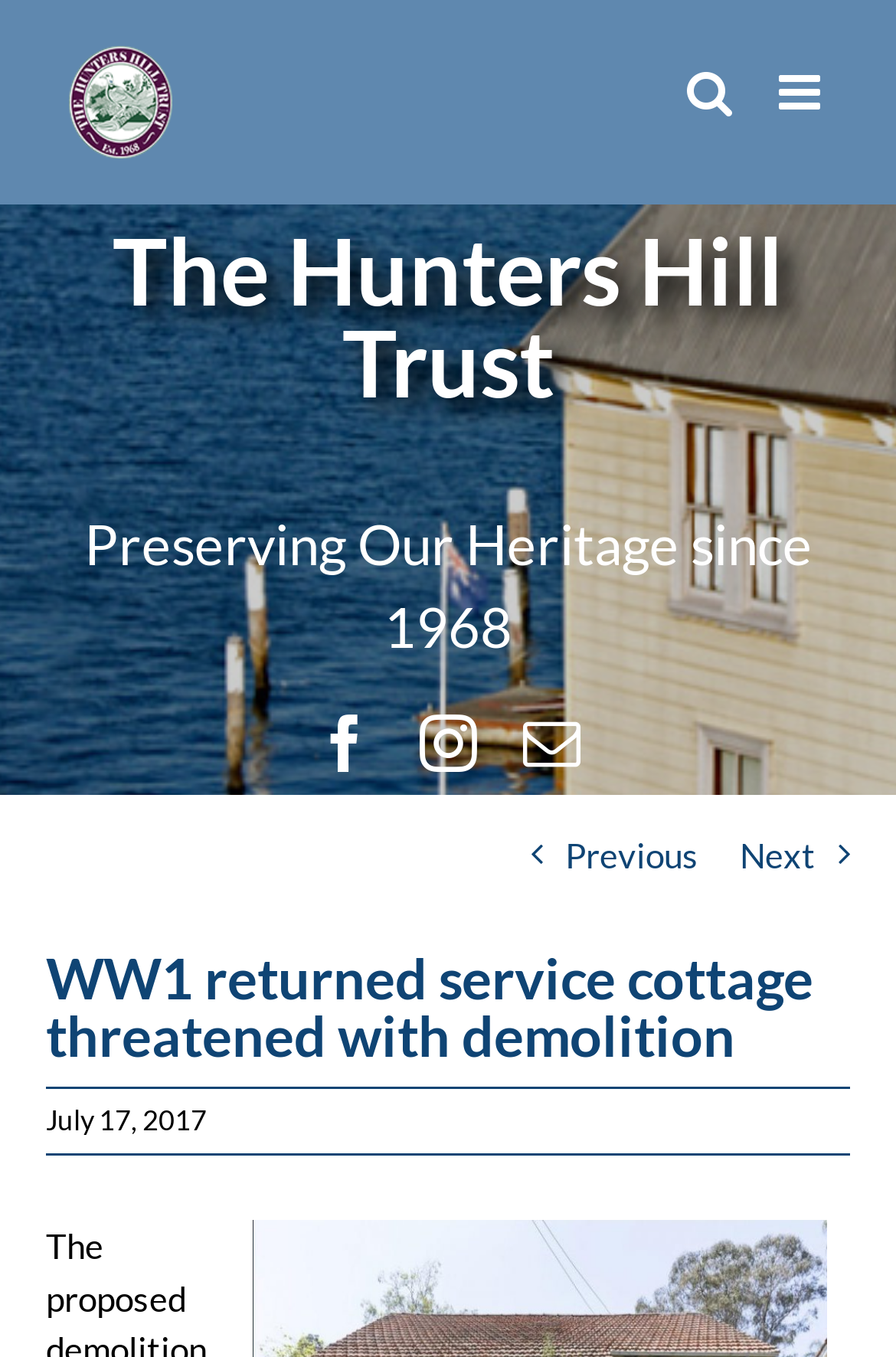Kindly determine the bounding box coordinates of the area that needs to be clicked to fulfill this instruction: "Click the Hunters Hill Trust Logo".

[0.077, 0.034, 0.192, 0.117]